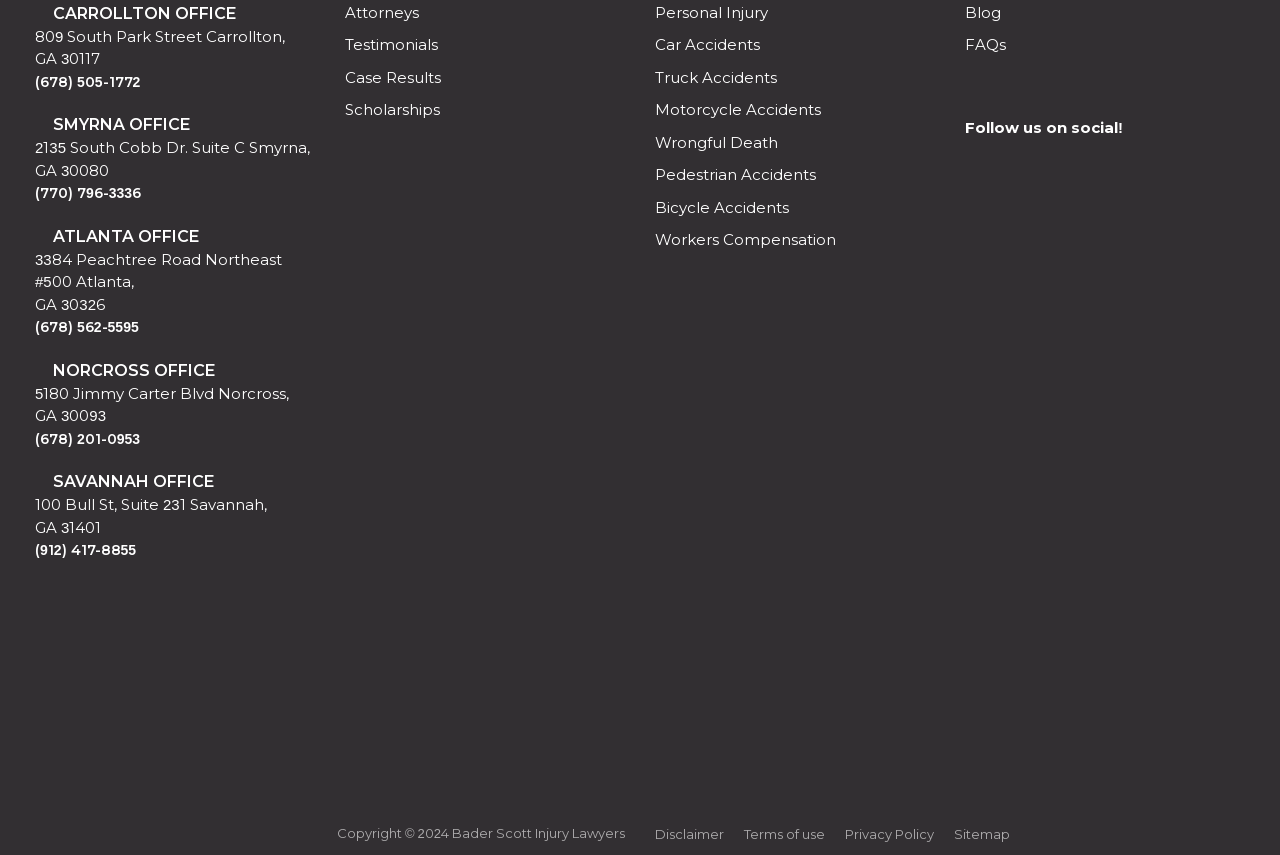What is the phone number of the Atlanta office?
Please provide a single word or phrase as your answer based on the image.

(678) 562-5595